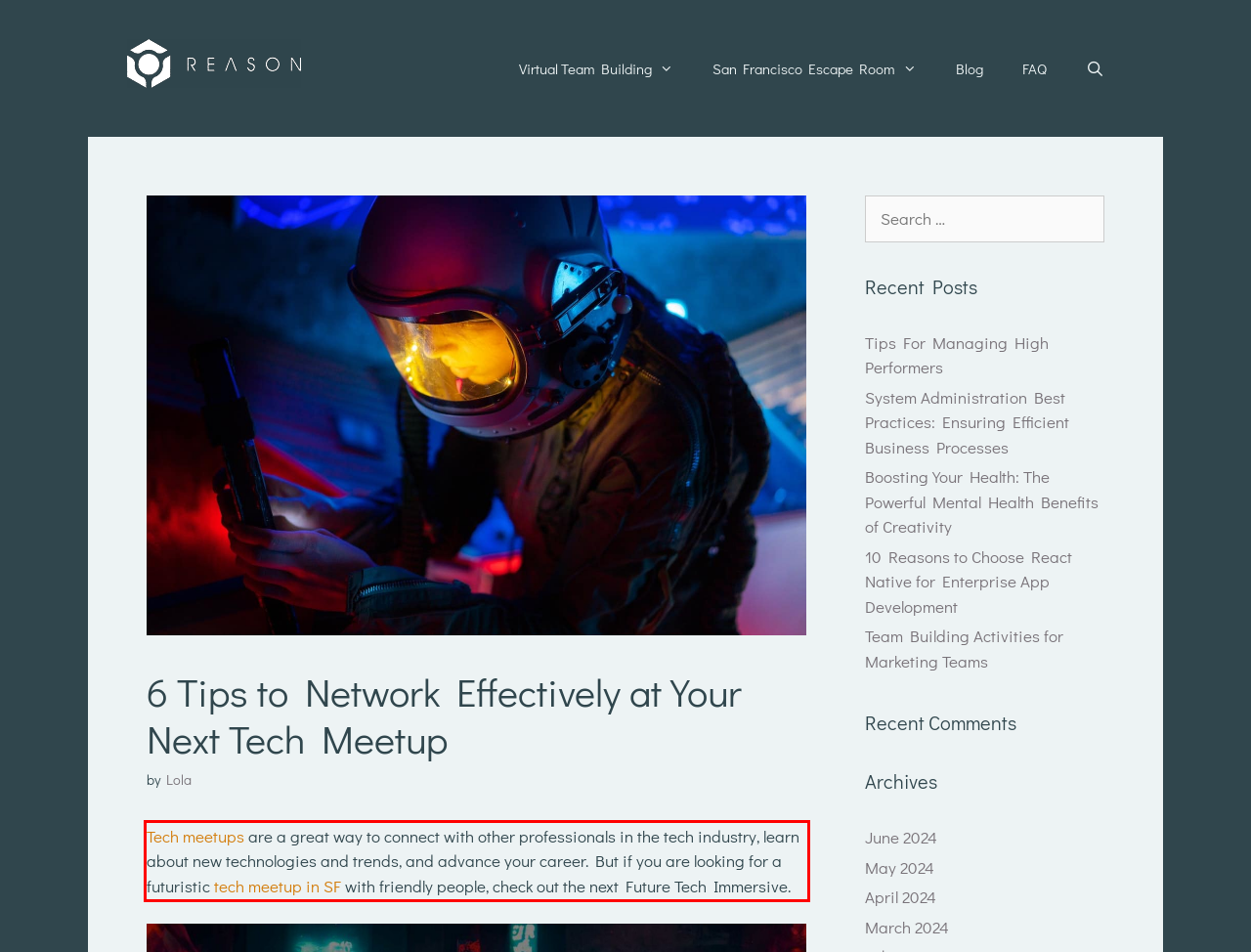Review the screenshot of the webpage and recognize the text inside the red rectangle bounding box. Provide the extracted text content.

Tech meetups are a great way to connect with other professionals in the tech industry, learn about new technologies and trends, and advance your career. But if you are looking for a futuristic tech meetup in SF with friendly people, check out the next Future Tech Immersive.